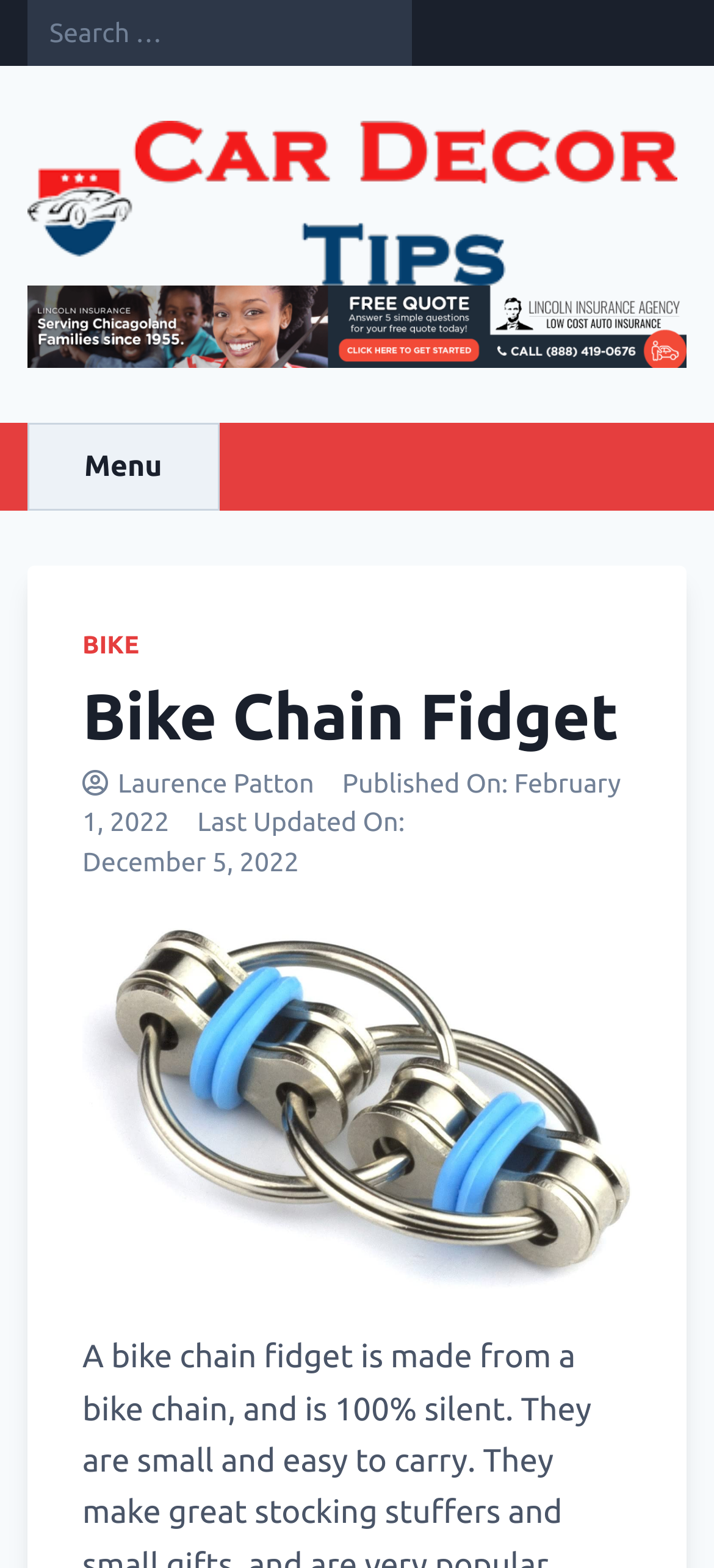Refer to the element description Learn and identify the corresponding bounding box in the screenshot. Format the coordinates as (top-left x, top-left y, bottom-right x, bottom-right y) with values in the range of 0 to 1.

None